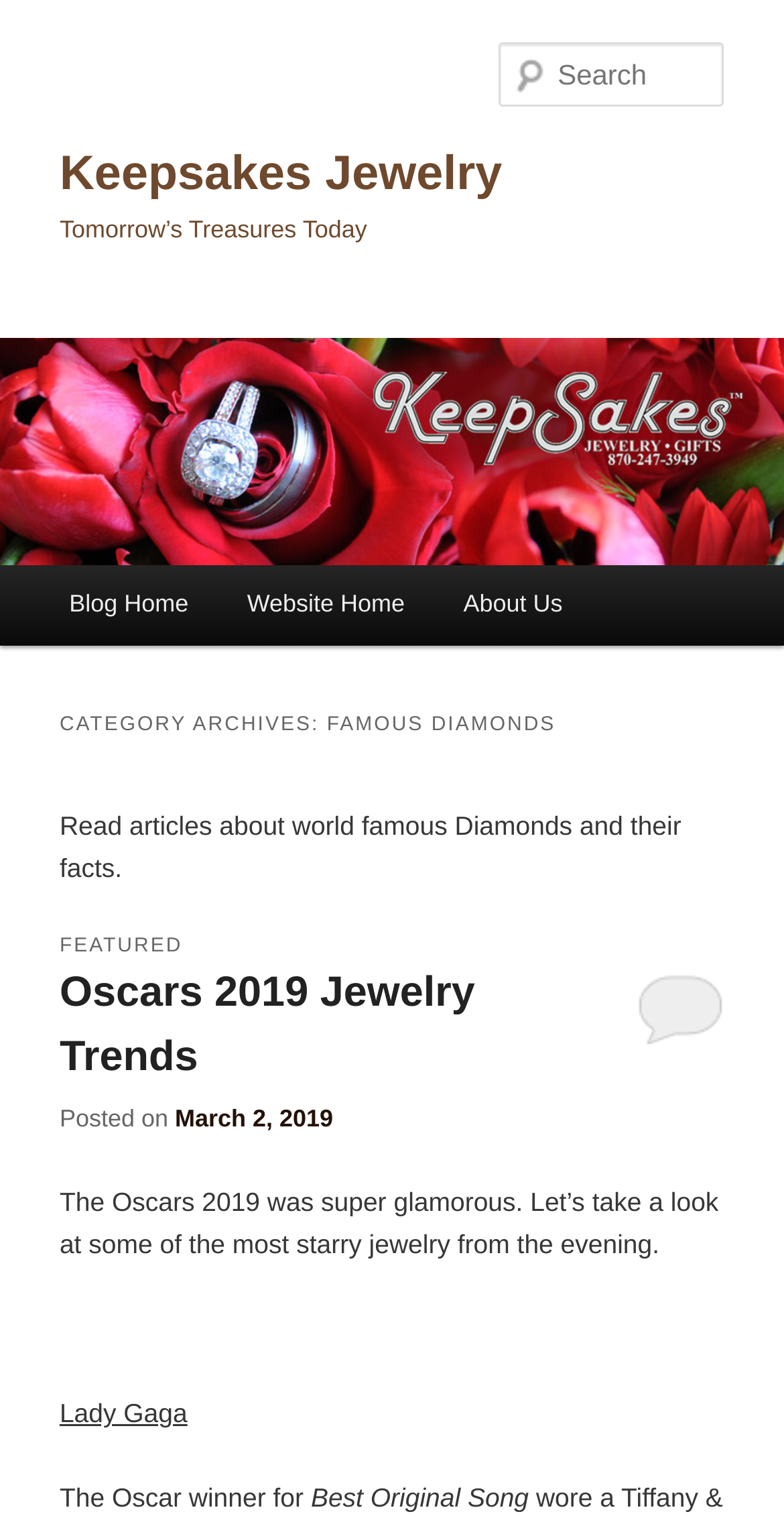Who is mentioned in the first article?
Using the image, elaborate on the answer with as much detail as possible.

Lady Gaga is mentioned in the first article as indicated by the text 'Lady Gaga' which appears in the article content.